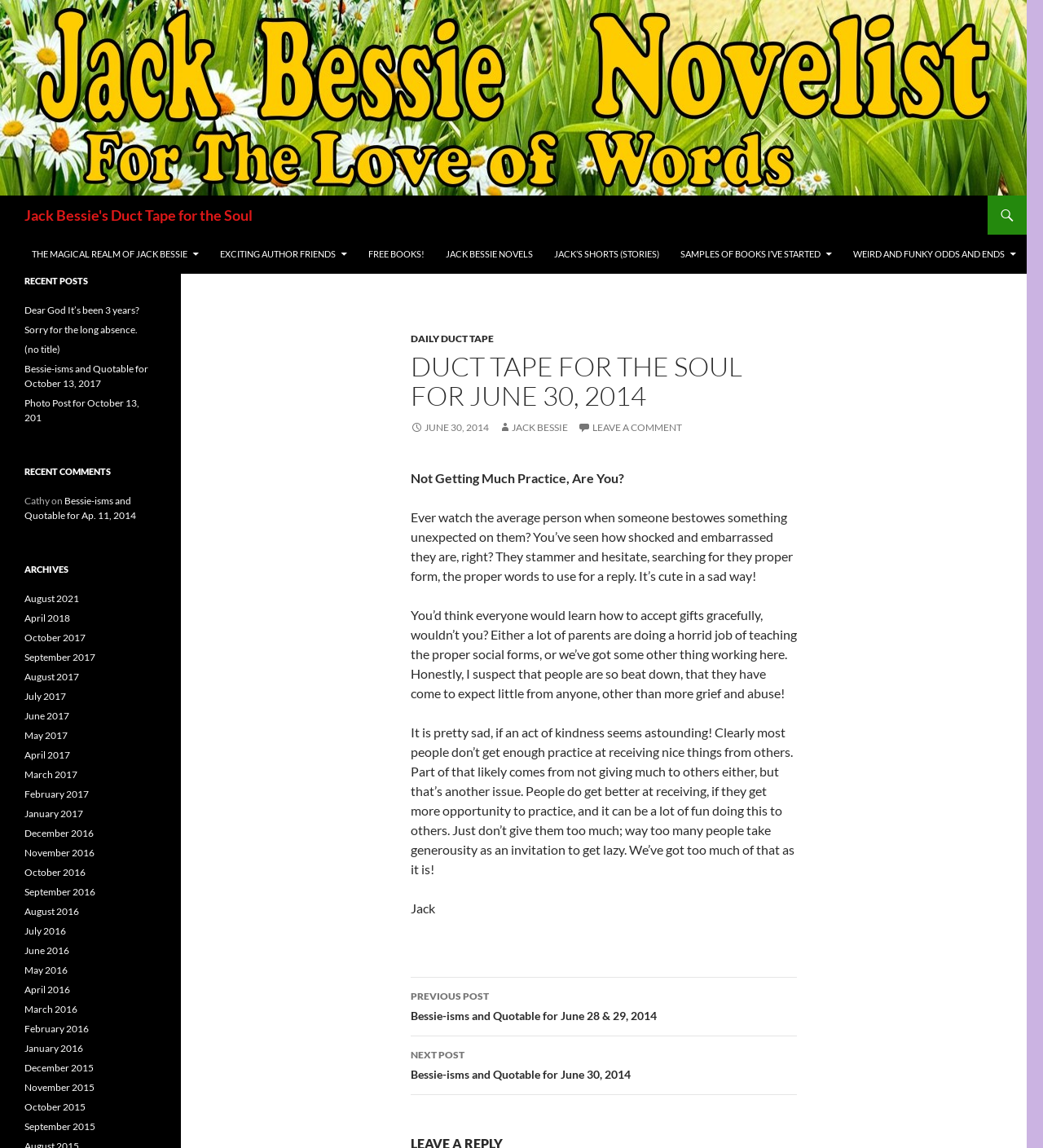Determine the bounding box coordinates of the element that should be clicked to execute the following command: "Click on the 'DAILY DUCT TAPE' link".

[0.394, 0.29, 0.473, 0.3]